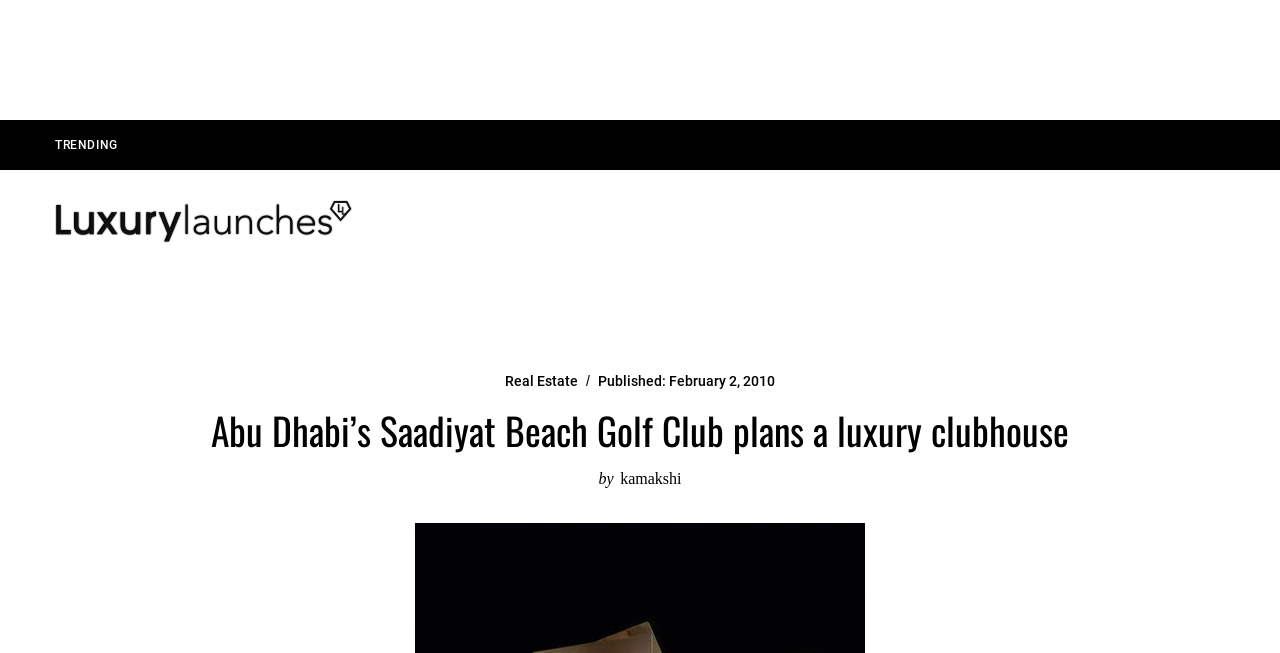Identify the bounding box coordinates for the UI element described as: "‘Gem City of the Mountains’".

None